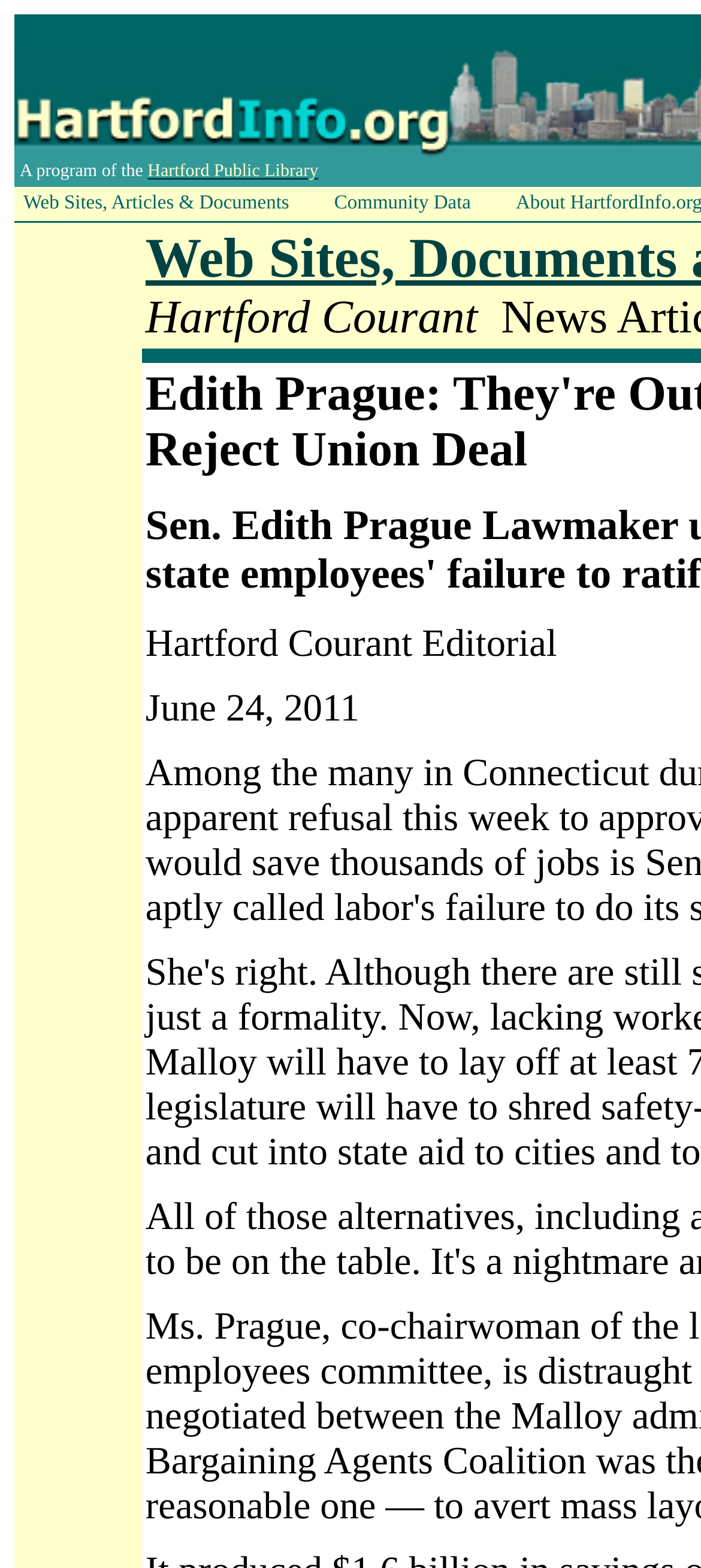Use a single word or phrase to answer the question:
What is the name of the library mentioned?

Hartford Public Library